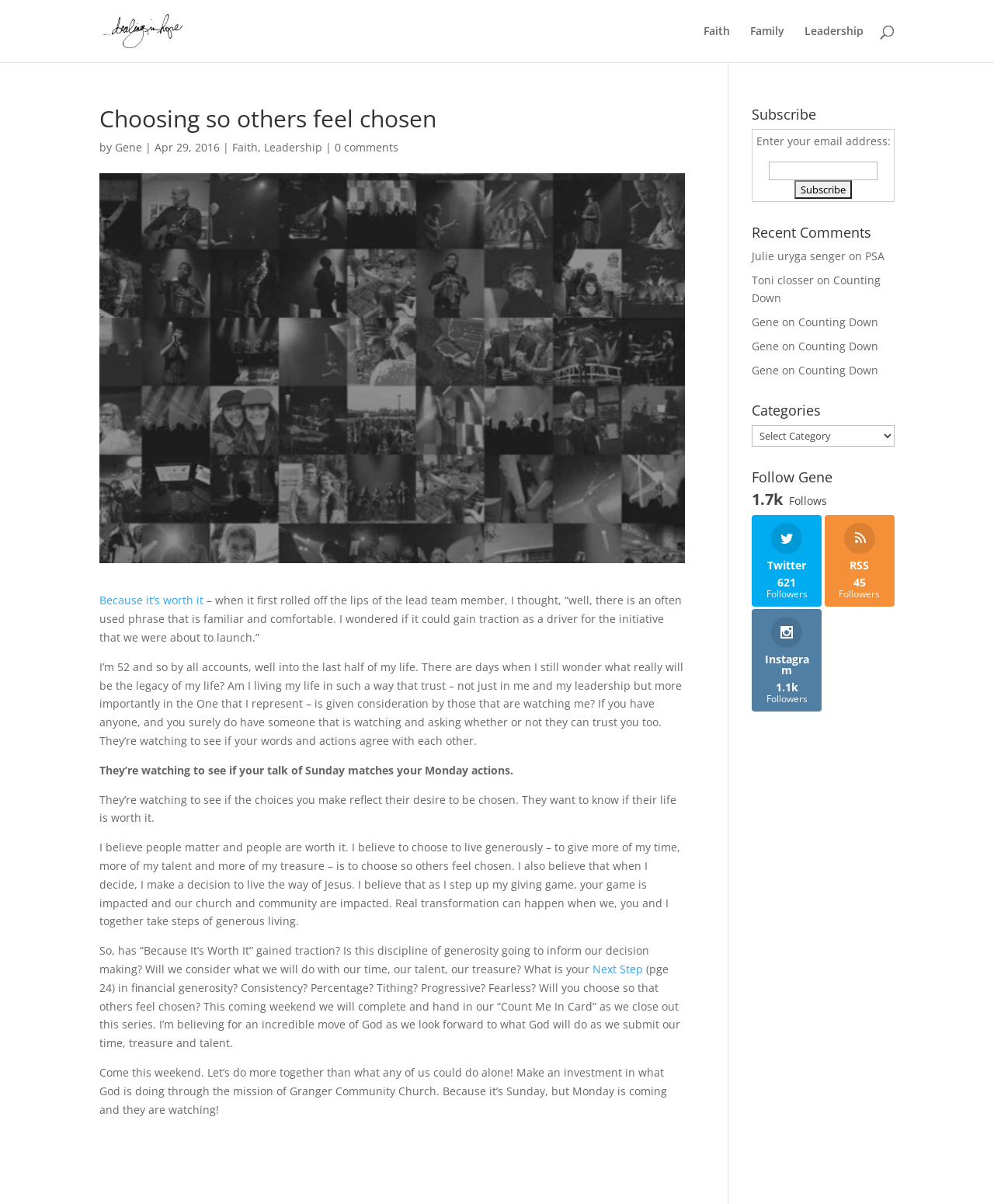Given the webpage screenshot and the description, determine the bounding box coordinates (top-left x, top-left y, bottom-right x, bottom-right y) that define the location of the UI element matching this description: RSS 45 Followers

[0.83, 0.427, 0.9, 0.504]